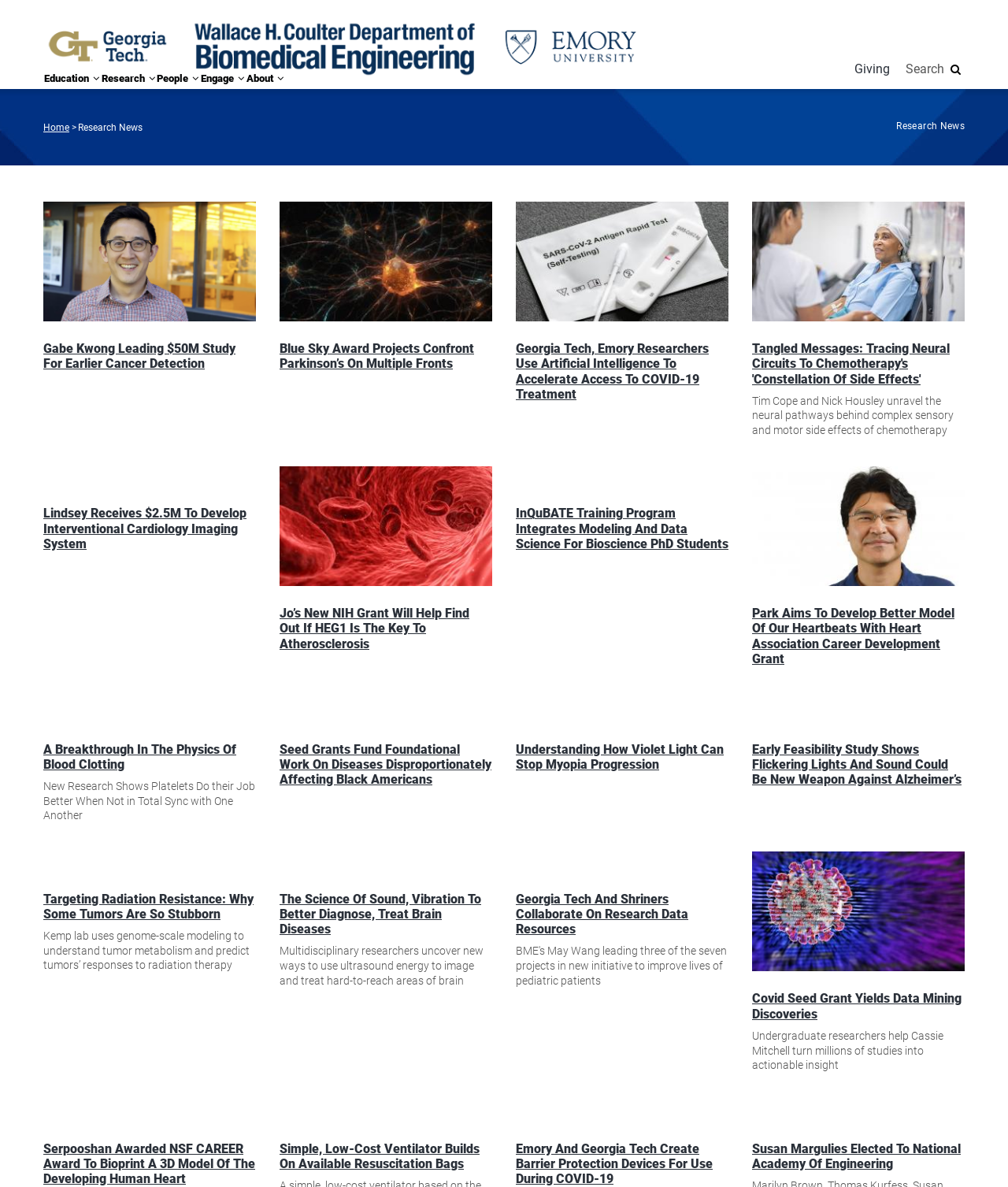Generate a thorough description of the webpage.

The webpage is about Research News from the Coulter Department of Biomedical Engineering. At the top, there is a navigation menu with links to "Home", "Education", "Research", "People", "Engage", and "About". Below the navigation menu, there is a search bar and a "Giving" link.

The main content of the webpage is divided into sections, each featuring a research news article. There are 12 articles in total, each with a title, a brief summary, and an image. The articles are arranged in a grid layout, with three columns and four rows.

The first article is about Gabe Kwong leading a $50M study for earlier cancer detection. The second article is about Blue Sky Award projects confronting Parkinson's disease on multiple fronts. The third article is about using artificial intelligence to accelerate access to COVID-19 treatment.

The fourth article is about tracing neural circuits to chemotherapy's 'constellation of side effects'. The fifth article is about developing an interventional cardiology imaging system. The sixth article is about finding out if HEG1 is the key to atherosclerosis.

The seventh article is about integrating modeling and data science for bioscience PhD students. The eighth article is about developing a better model of our heartbeats. The ninth article is about a breakthrough in the physics of blood clotting.

The tenth article is about seed grants funding foundational work on diseases disproportionately affecting Black Americans. The eleventh article is about understanding how violet light can stop myopia progression. The twelfth article is about using flickering lights and sound to combat Alzheimer's disease.

Each article has a brief summary and an image, and some of them have additional text or quotes from researchers. The images are a mix of photos, illustrations, and graphics, and they are all related to the topic of the article.